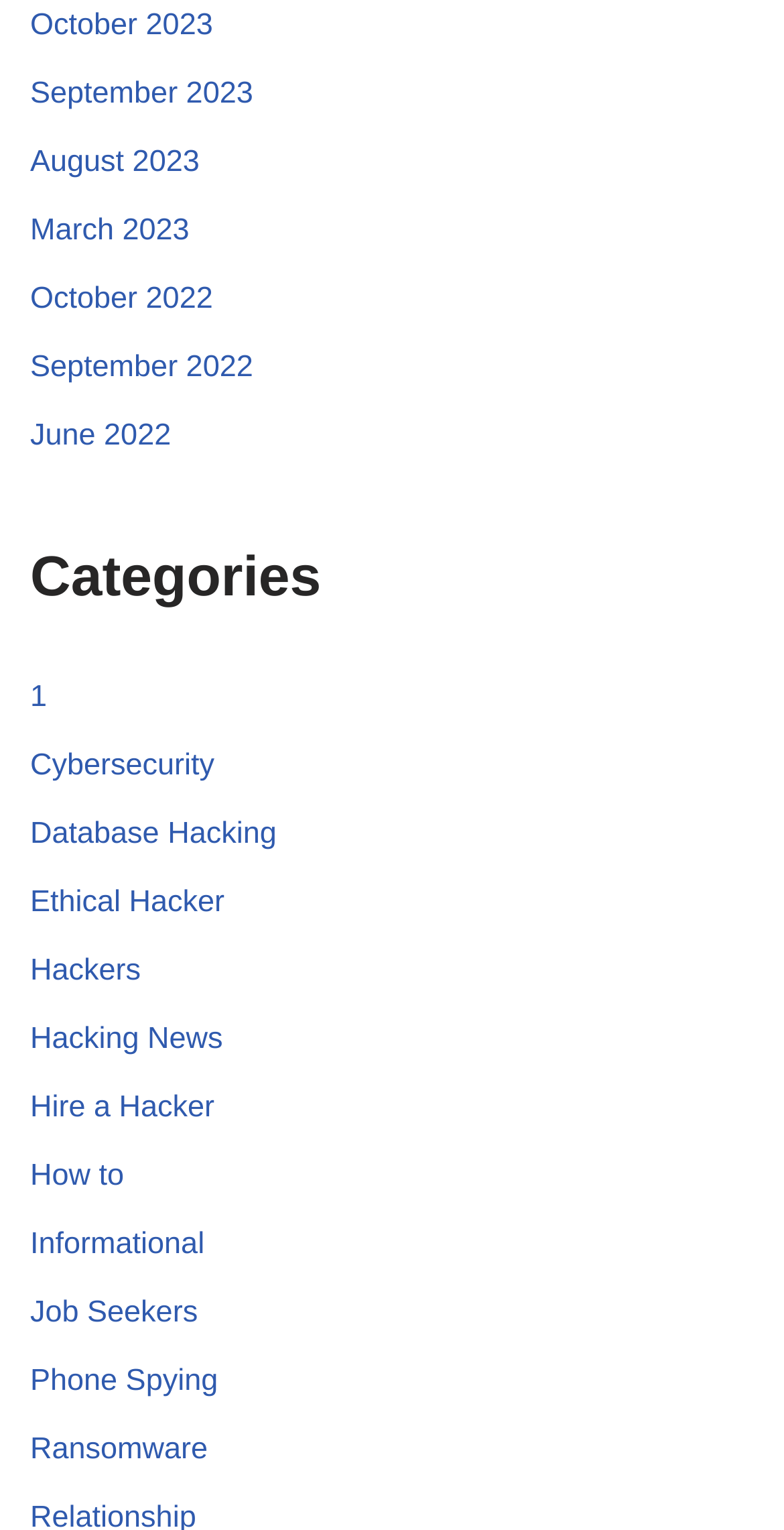Determine the bounding box coordinates of the element that should be clicked to execute the following command: "Learn about Ransomware".

[0.038, 0.936, 0.265, 0.959]